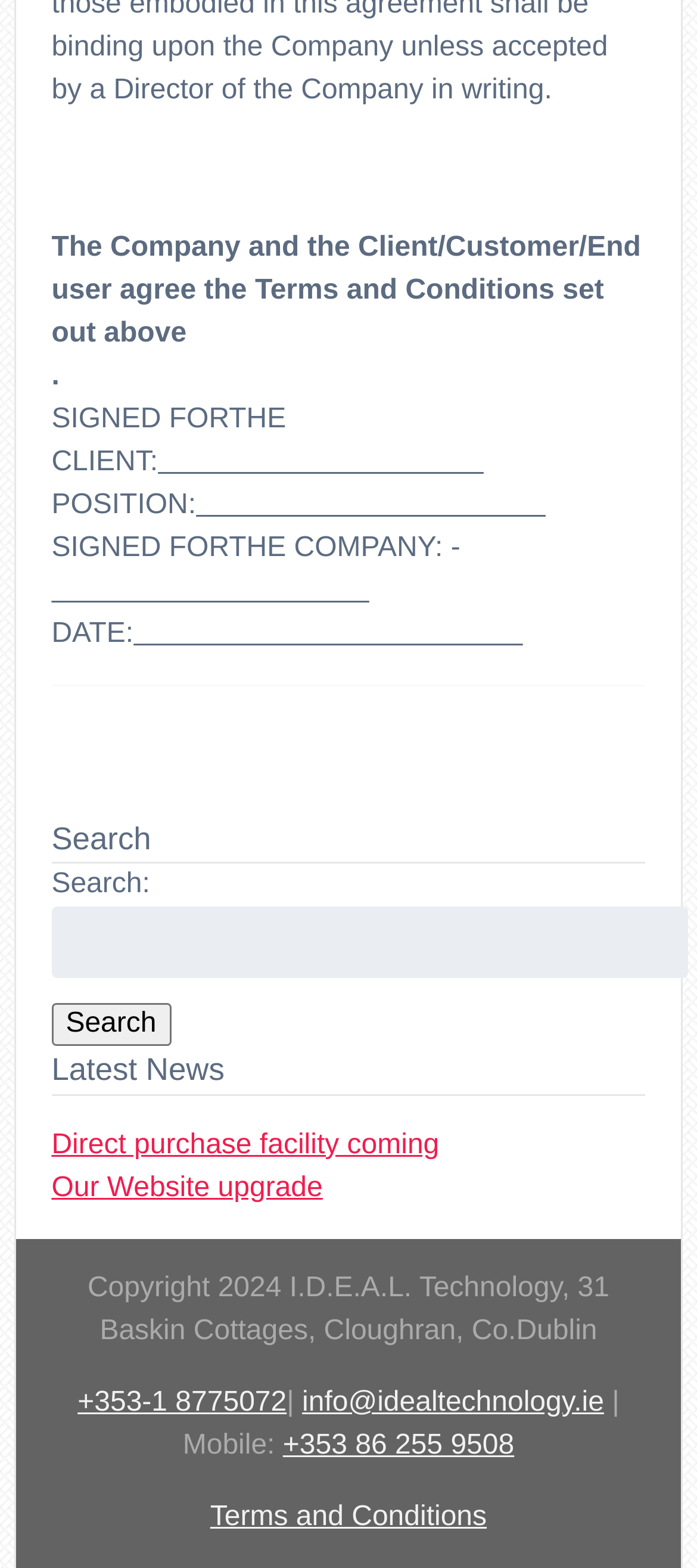Please locate the bounding box coordinates of the element that should be clicked to achieve the given instruction: "Search for something".

[0.074, 0.579, 0.988, 0.624]